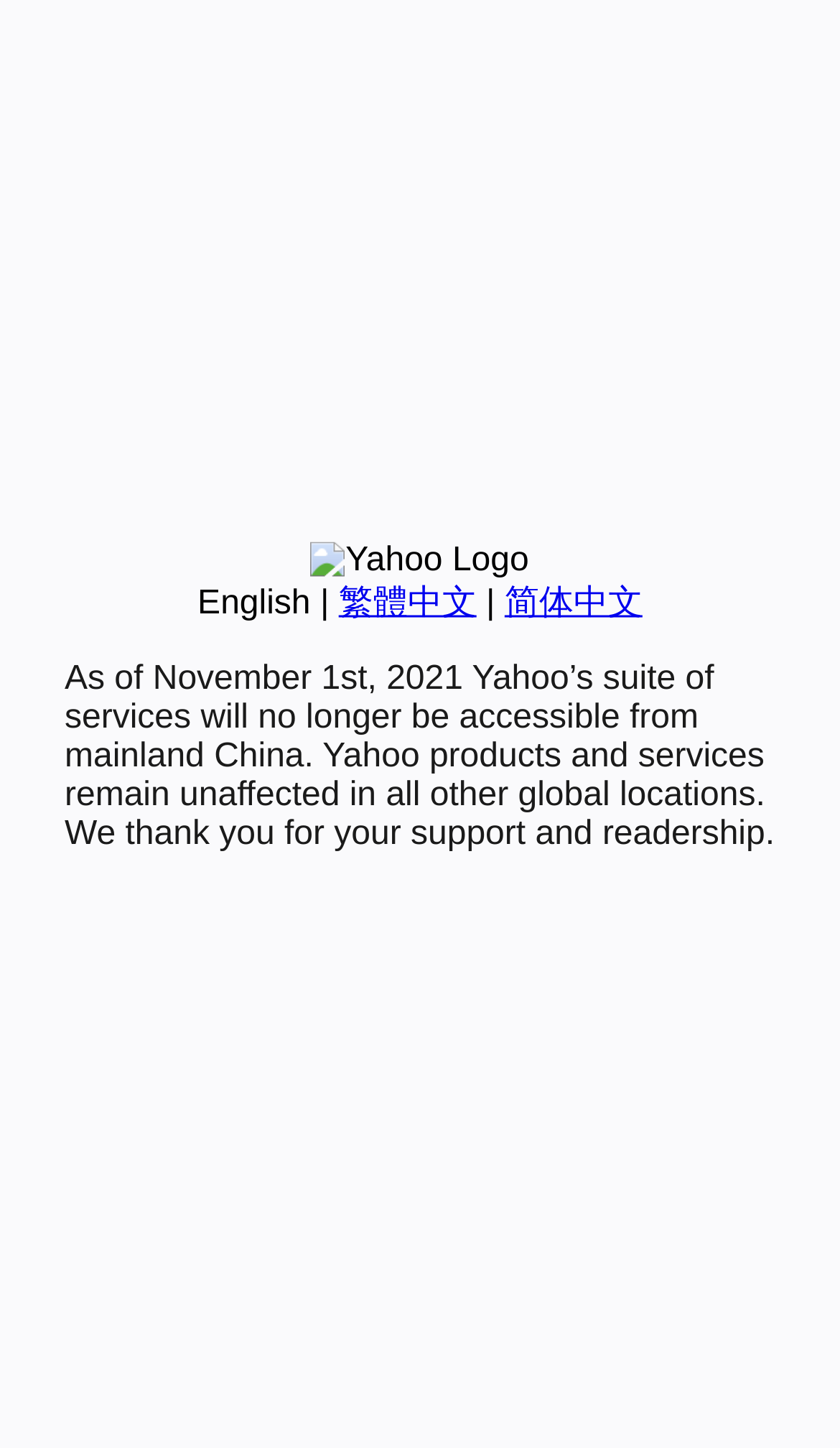Locate the bounding box of the UI element with the following description: "繁體中文".

[0.403, 0.404, 0.567, 0.429]